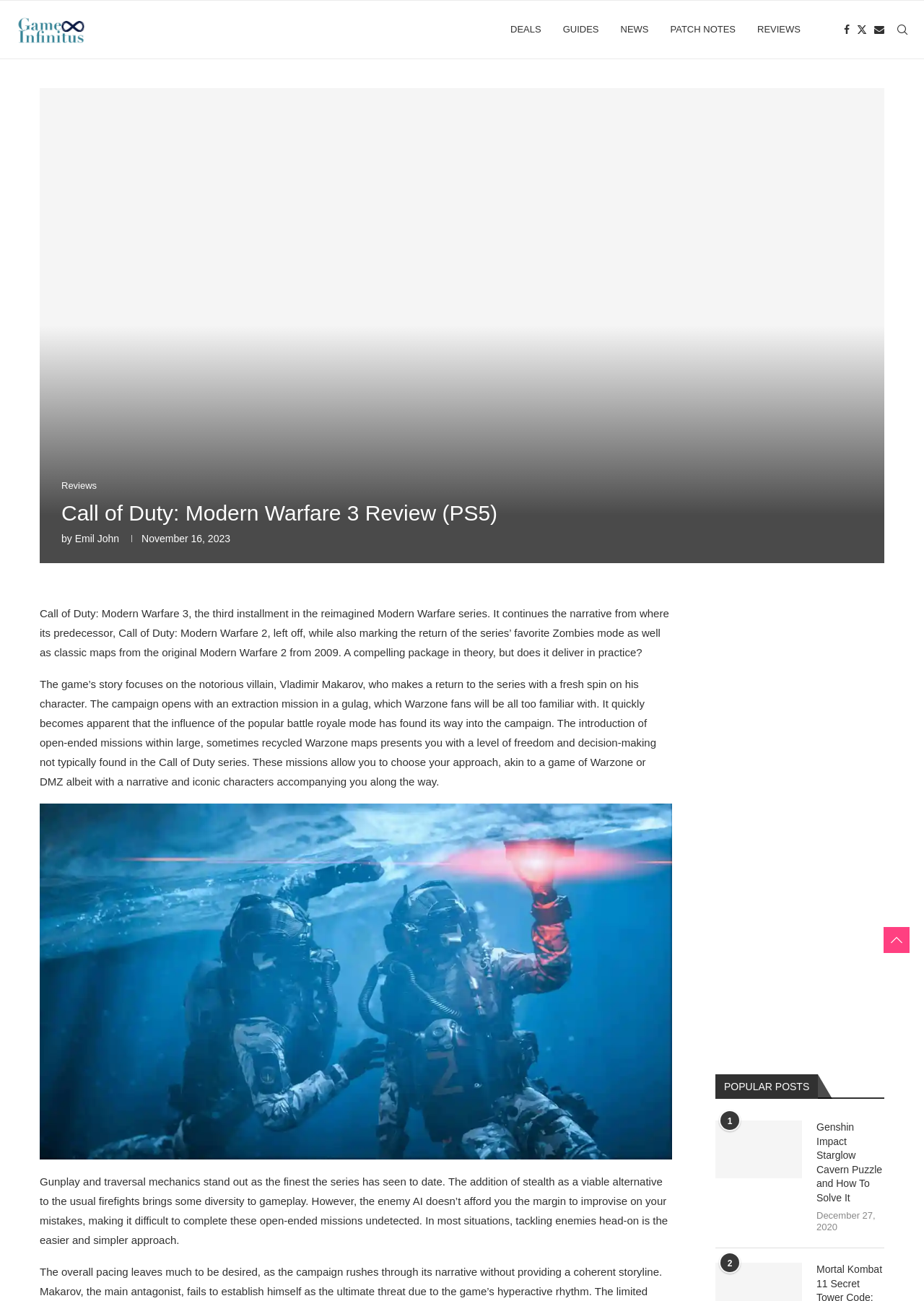Please specify the coordinates of the bounding box for the element that should be clicked to carry out this instruction: "Visit the 'REVIEWS' page". The coordinates must be four float numbers between 0 and 1, formatted as [left, top, right, bottom].

[0.82, 0.001, 0.866, 0.045]